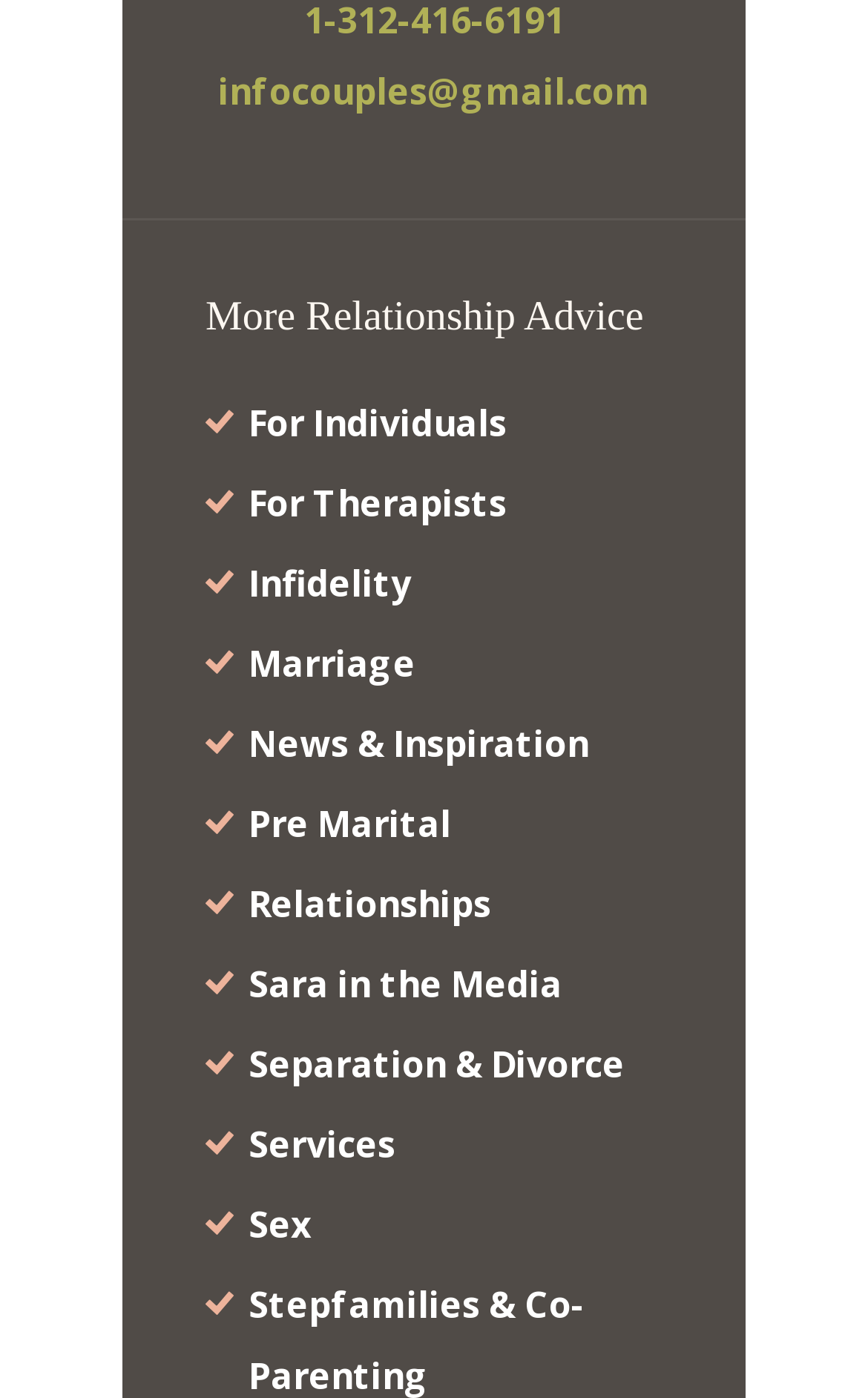Specify the bounding box coordinates of the area to click in order to follow the given instruction: "Get more relationship advice."

[0.237, 0.209, 0.763, 0.248]